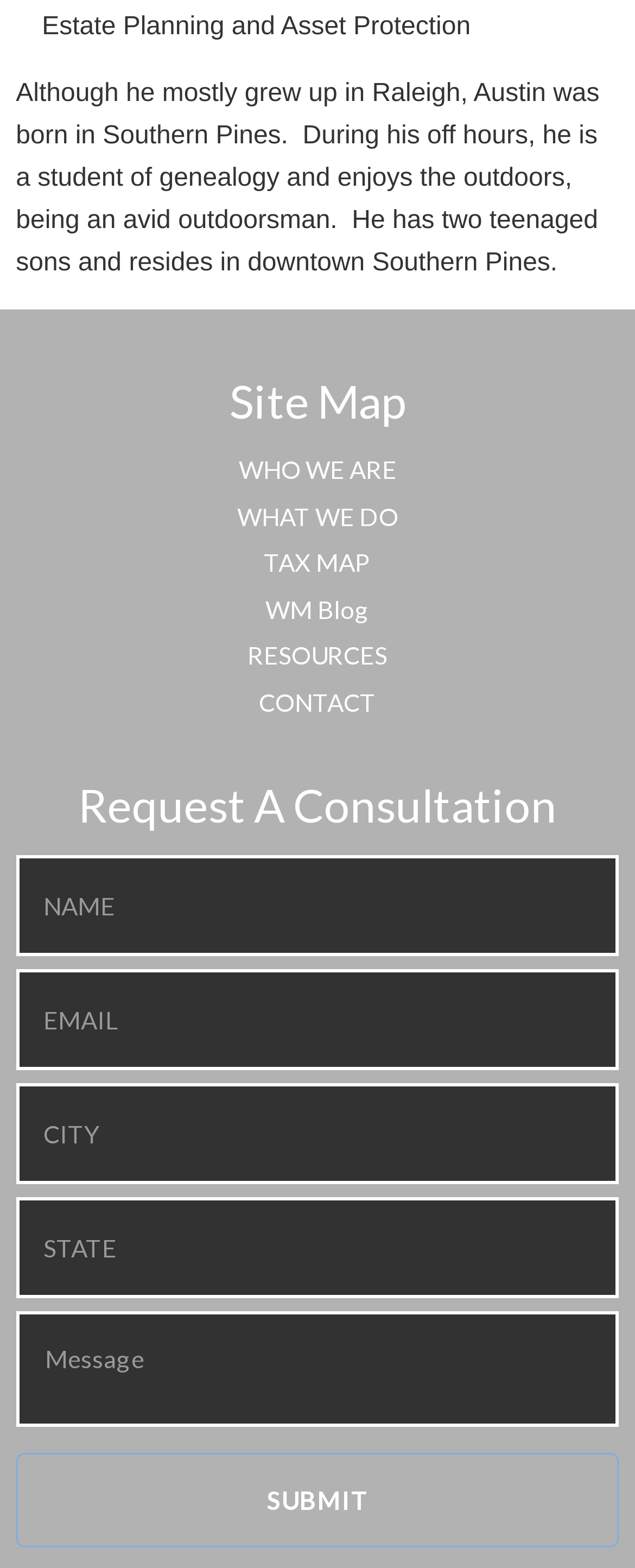Find the bounding box coordinates for the UI element whose description is: "WHO WE ARE". The coordinates should be four float numbers between 0 and 1, in the format [left, top, right, bottom].

[0.376, 0.29, 0.624, 0.309]